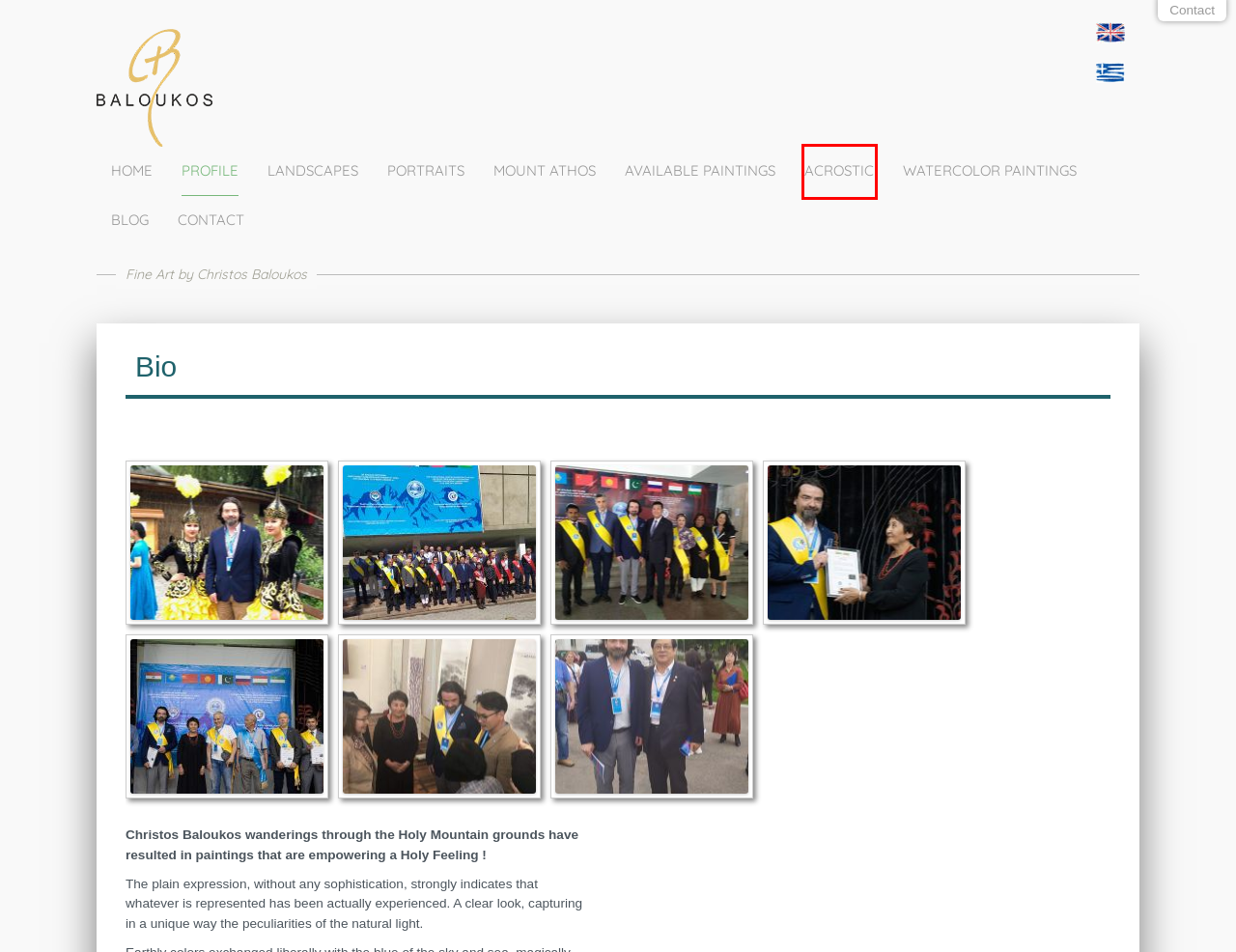You’re provided with a screenshot of a webpage that has a red bounding box around an element. Choose the best matching webpage description for the new page after clicking the element in the red box. The options are:
A. Διαθέσιμα έργα, πίνακες με θέματα από το Αγιο Ορος - Christos Baloukos
B. Fine Art by Christos Baloukos - Christos Baloukos
C. Acrostic - Christos Baloukos
D. Profile - Christos Baloukos
E. Portraits - Christos Baloukos
F. watercolor paintings - Christos Baloukos
G. Paintings with Mount Athos themes - Christos Baloukos
H. Painter - Mount Athos Original Paintings - Christos Baloukos

C